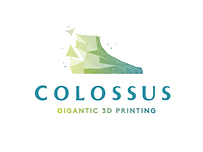What is the focus of Colossus' 3D printing?
Analyze the screenshot and provide a detailed answer to the question.

The company's mission is to push boundaries in architectural design and manufacturing, particularly emphasizing the use of recycled materials for constructing large structures.